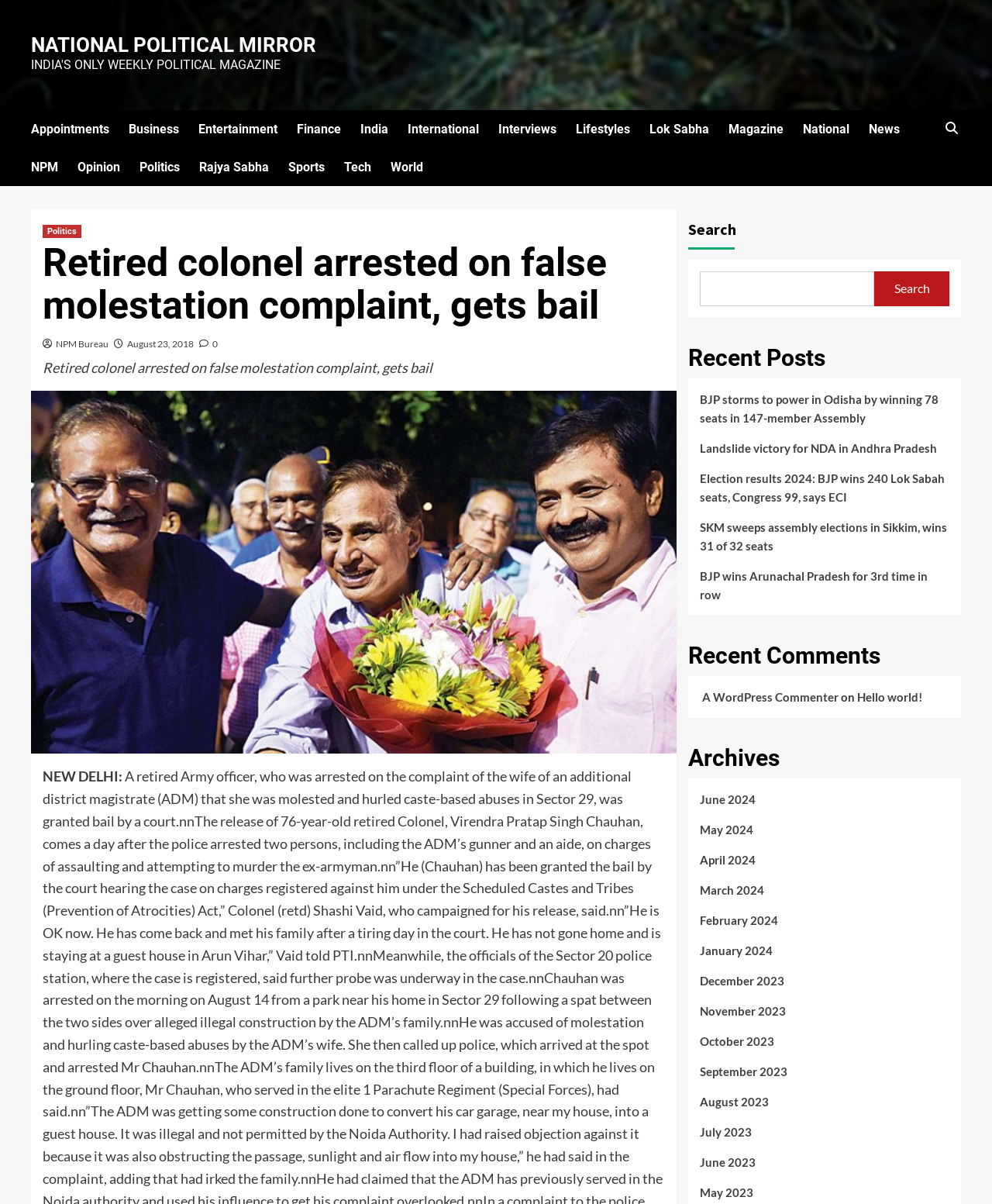Can you extract the headline from the webpage for me?

Retired colonel arrested on false molestation complaint, gets bail